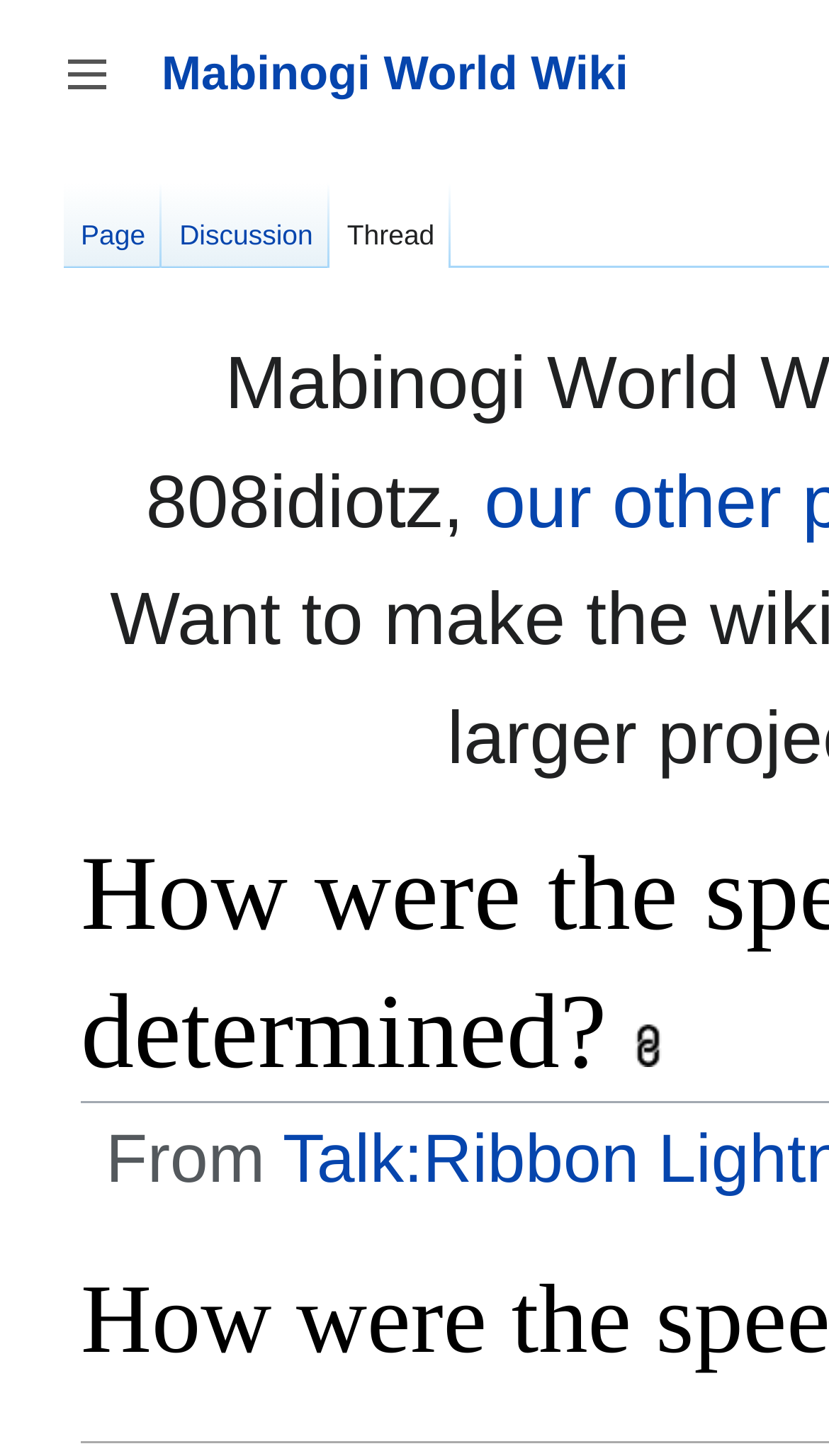Extract the bounding box coordinates of the UI element described: "Mabinogi World Wiki". Provide the coordinates in the format [left, top, right, bottom] with values ranging from 0 to 1.

[0.195, 0.032, 0.758, 0.07]